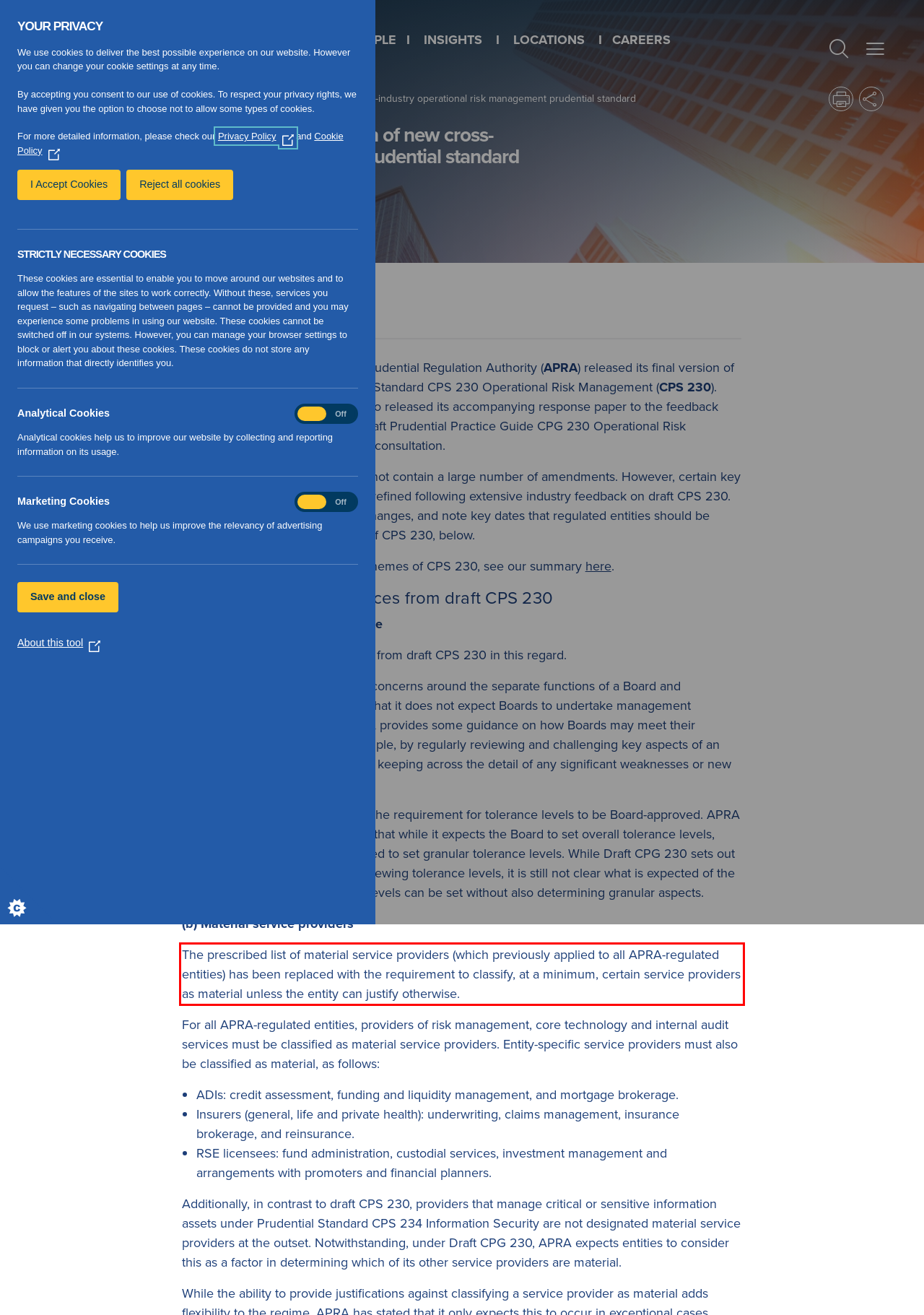In the screenshot of the webpage, find the red bounding box and perform OCR to obtain the text content restricted within this red bounding box.

The prescribed list of material service providers (which previously applied to all APRA-regulated entities) has been replaced with the requirement to classify, at a minimum, certain service providers as material unless the entity can justify otherwise.